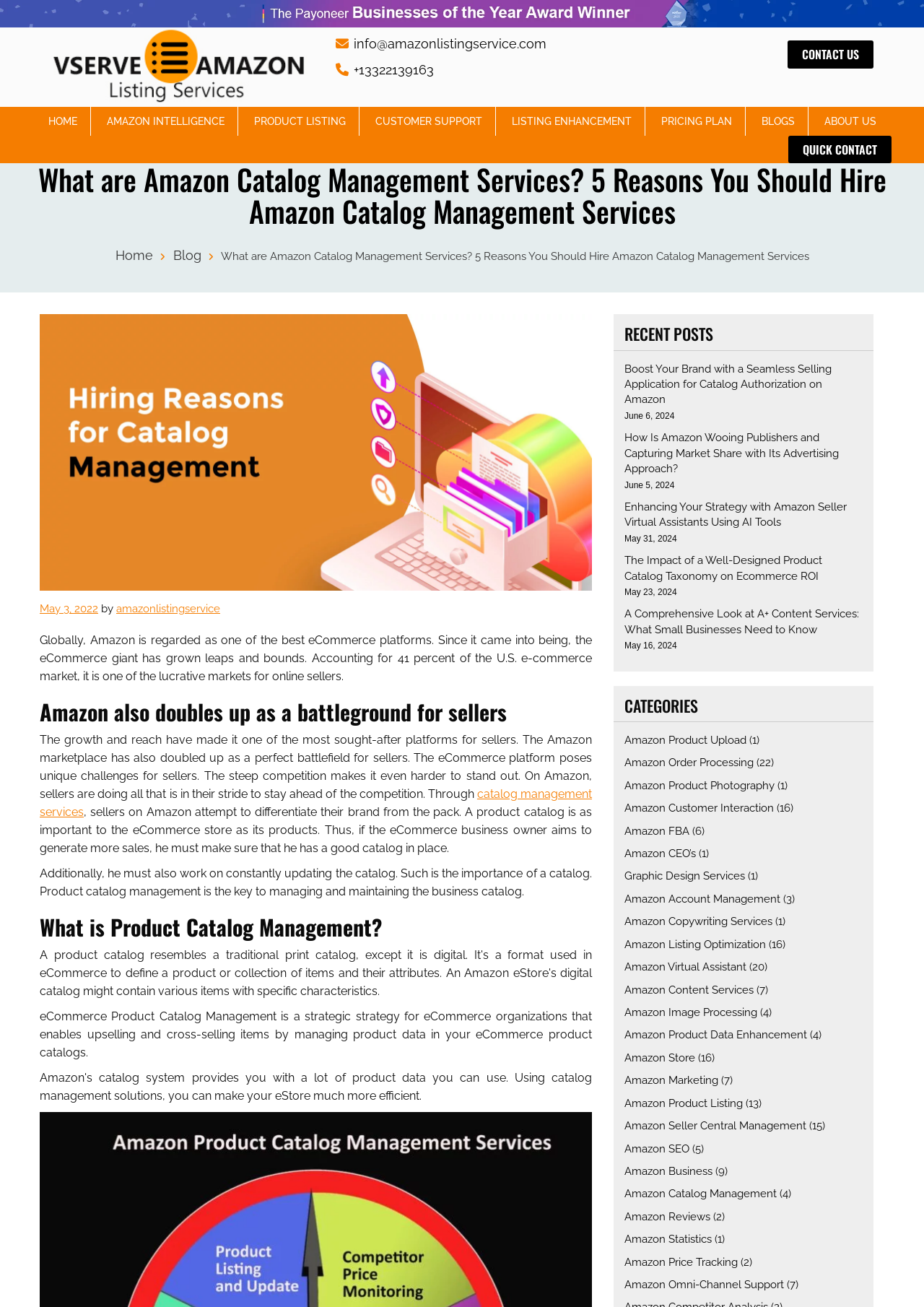Please reply with a single word or brief phrase to the question: 
What is the name of the company providing Amazon listing services?

Amazon Listing Service